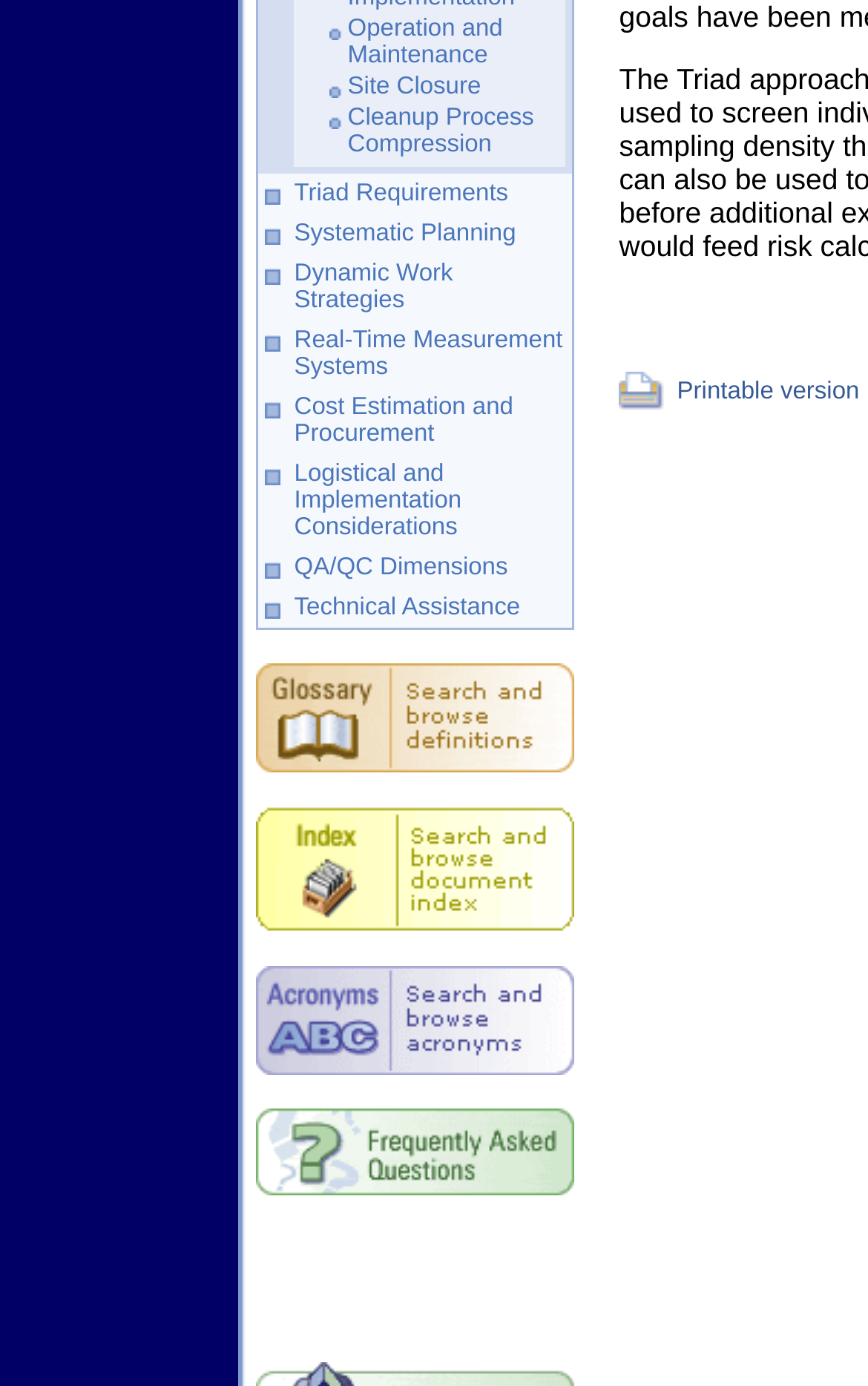Identify and provide the bounding box coordinates of the UI element described: "Cost Estimation and Procurement". The coordinates should be formatted as [left, top, right, bottom], with each number being a float between 0 and 1.

[0.339, 0.284, 0.591, 0.323]